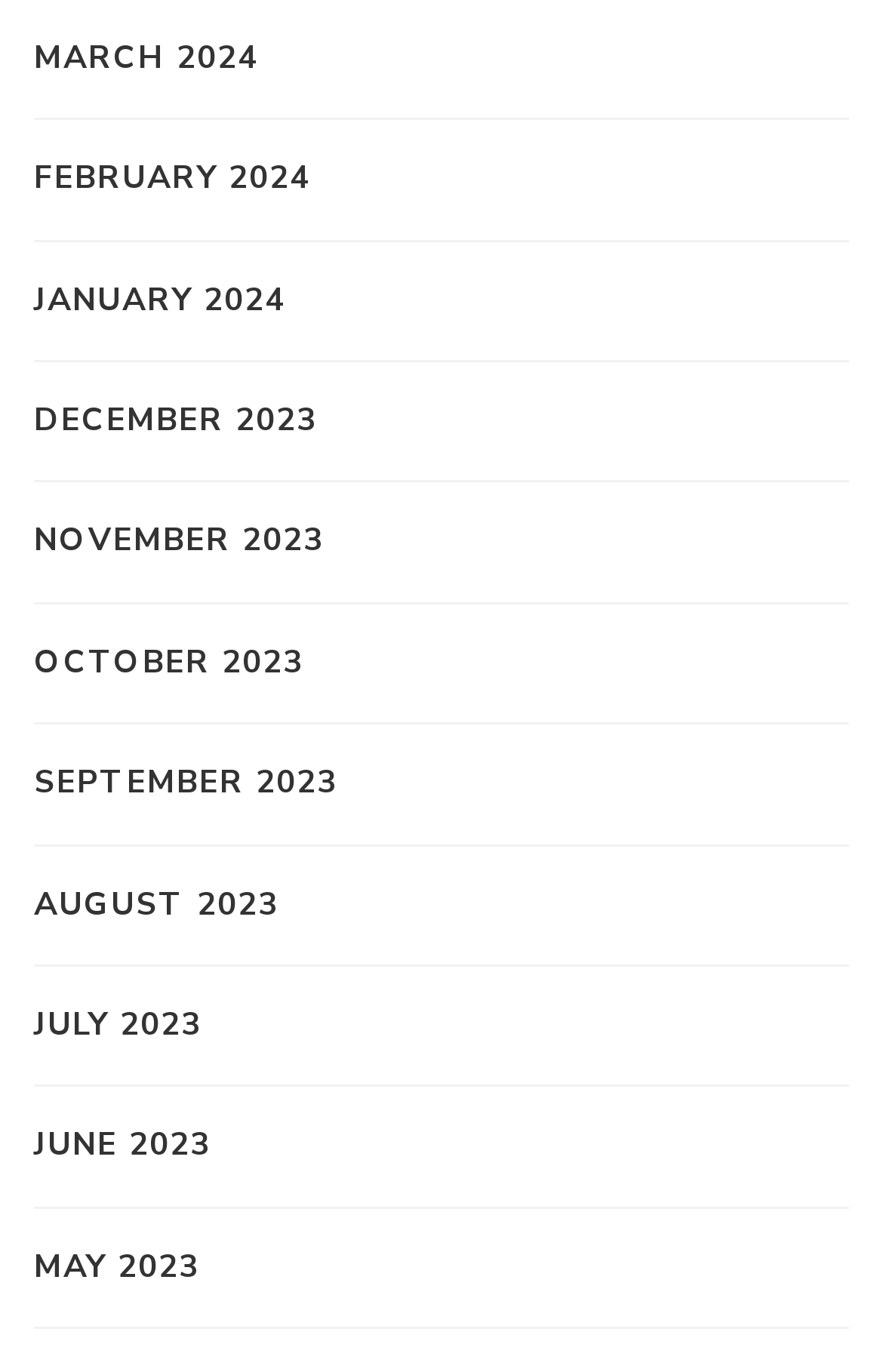Highlight the bounding box coordinates of the element that should be clicked to carry out the following instruction: "browse january 2024". The coordinates must be given as four float numbers ranging from 0 to 1, i.e., [left, top, right, bottom].

[0.038, 0.201, 0.323, 0.238]